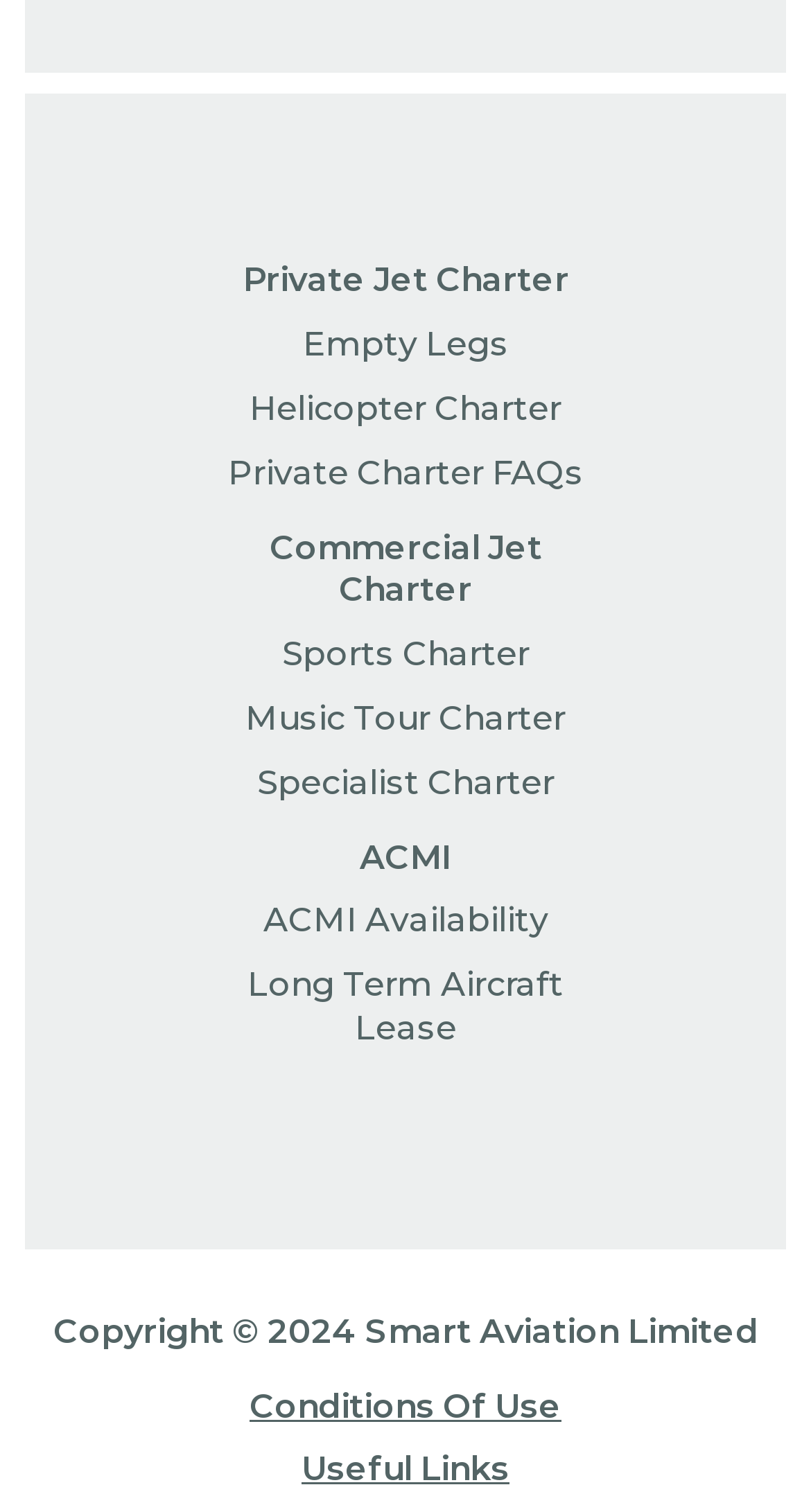Determine the bounding box coordinates of the clickable area required to perform the following instruction: "Book a private jet charter". The coordinates should be represented as four float numbers between 0 and 1: [left, top, right, bottom].

[0.299, 0.172, 0.701, 0.199]